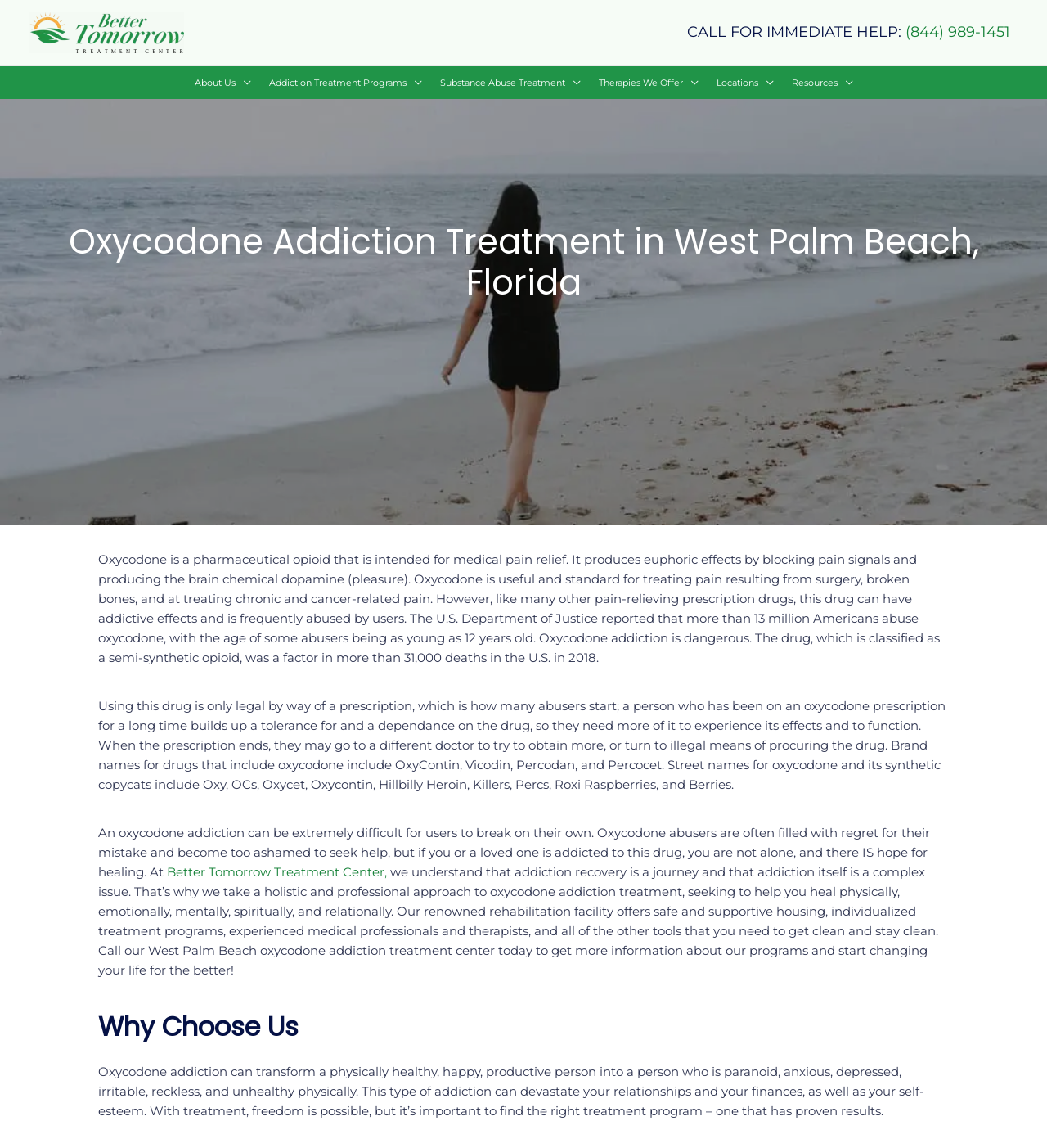Answer succinctly with a single word or phrase:
What is the bounding box coordinate of the image?

[0.027, 0.011, 0.176, 0.046]